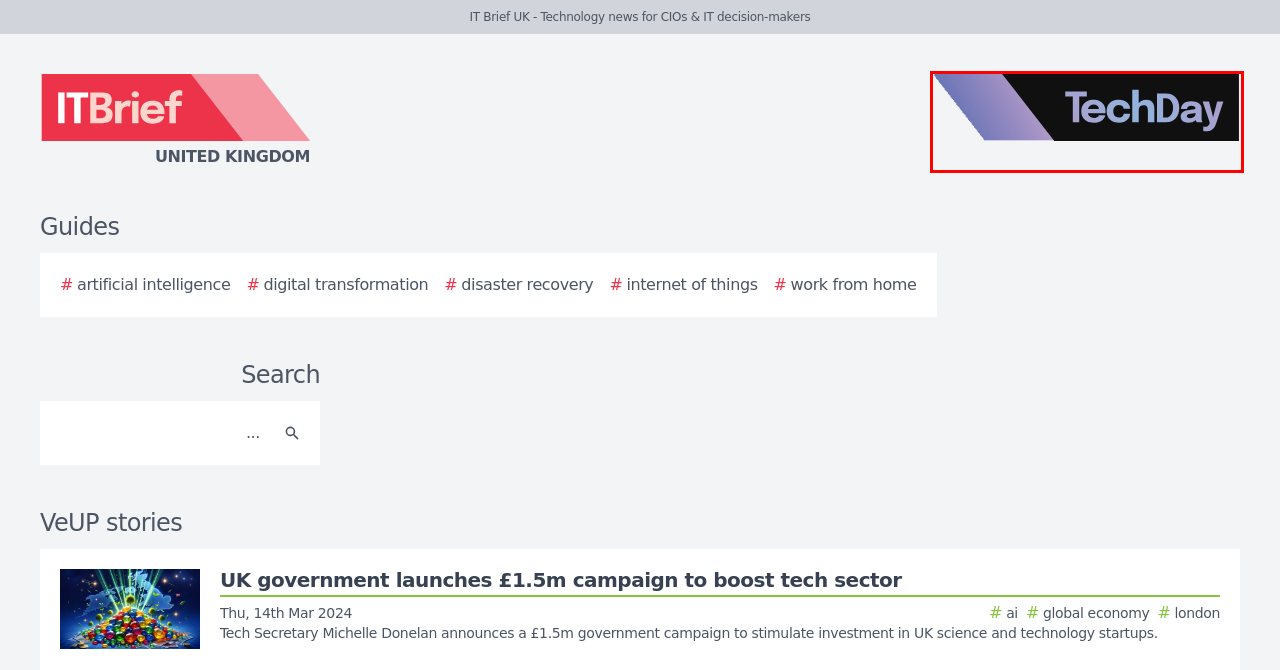Examine the screenshot of the webpage, which includes a red bounding box around an element. Choose the best matching webpage description for the page that will be displayed after clicking the element inside the red bounding box. Here are the candidates:
A. The 2024 Ultimate Guide to Internet of Things
B. The 2024 Ultimate Guide to Artificial Intelligence
C. The 2024 Ultimate Guide to Disaster Recovery
D. The 2024 Ultimate Guide to Work from Home
E. TechDay UK - The United Kingdom's, technology news network
F. The 2024 Ultimate Guide to Digital Transformation
G. UK government launches £1.5m campaign to boost tech sector
H. CMOtech UK - Technology news for CMOs & marketing decision-makers

E